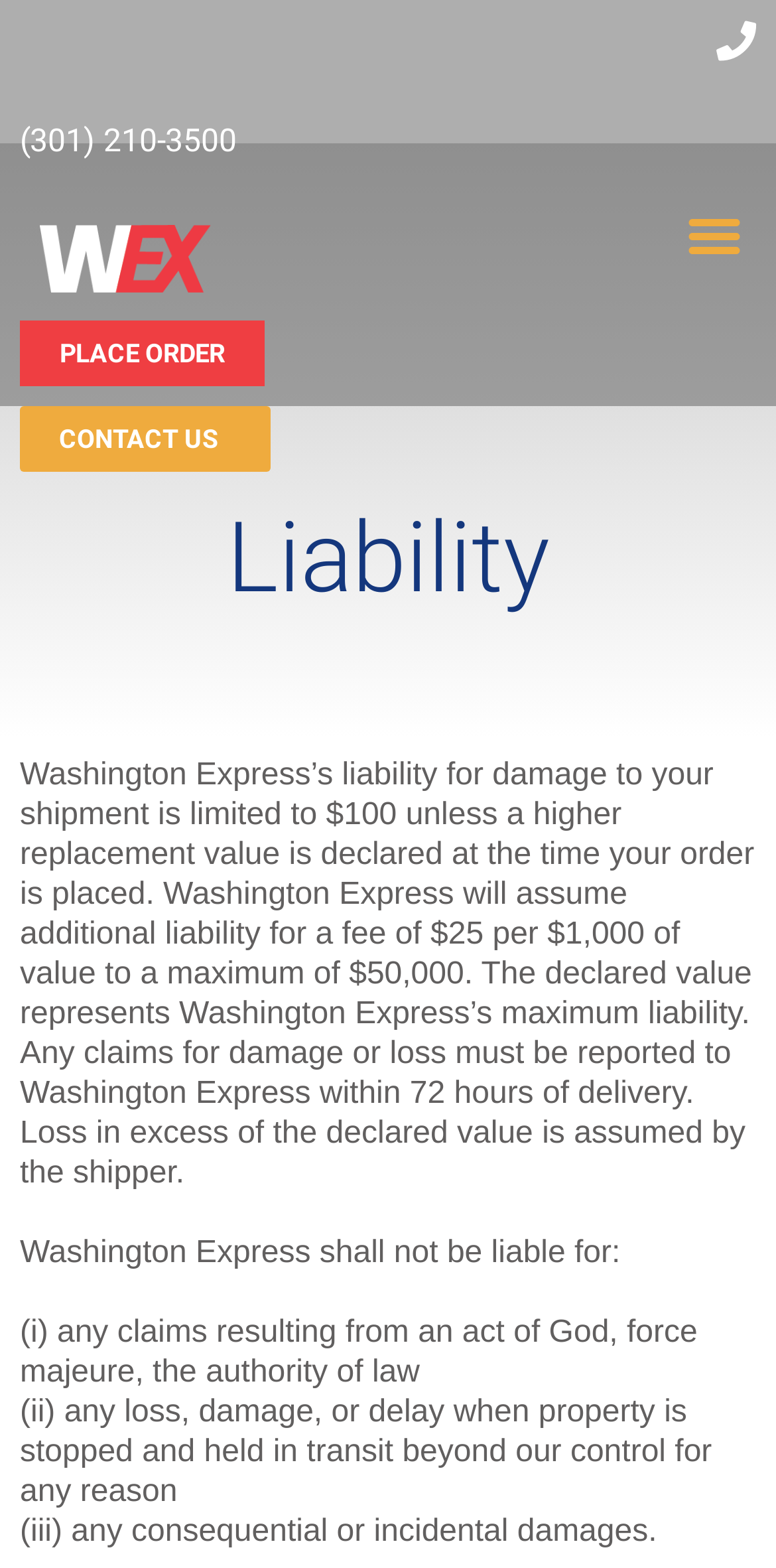Please find the bounding box for the following UI element description. Provide the coordinates in (top-left x, top-left y, bottom-right x, bottom-right y) format, with values between 0 and 1: 3PL/Cross-Dock

[0.449, 0.652, 0.936, 0.686]